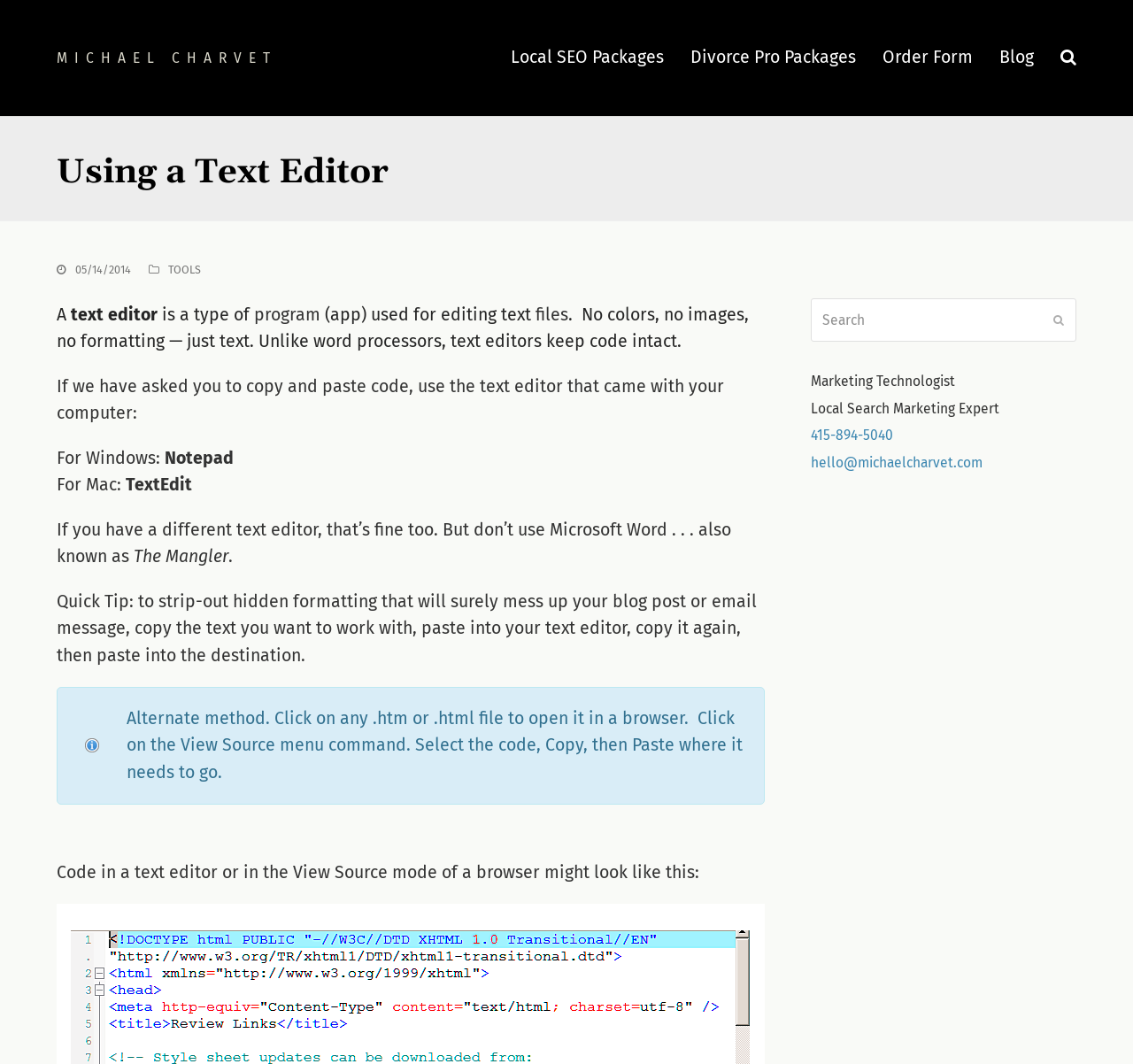Could you highlight the region that needs to be clicked to execute the instruction: "Click on the 'MICHAEL CHARVET' link"?

[0.05, 0.047, 0.245, 0.062]